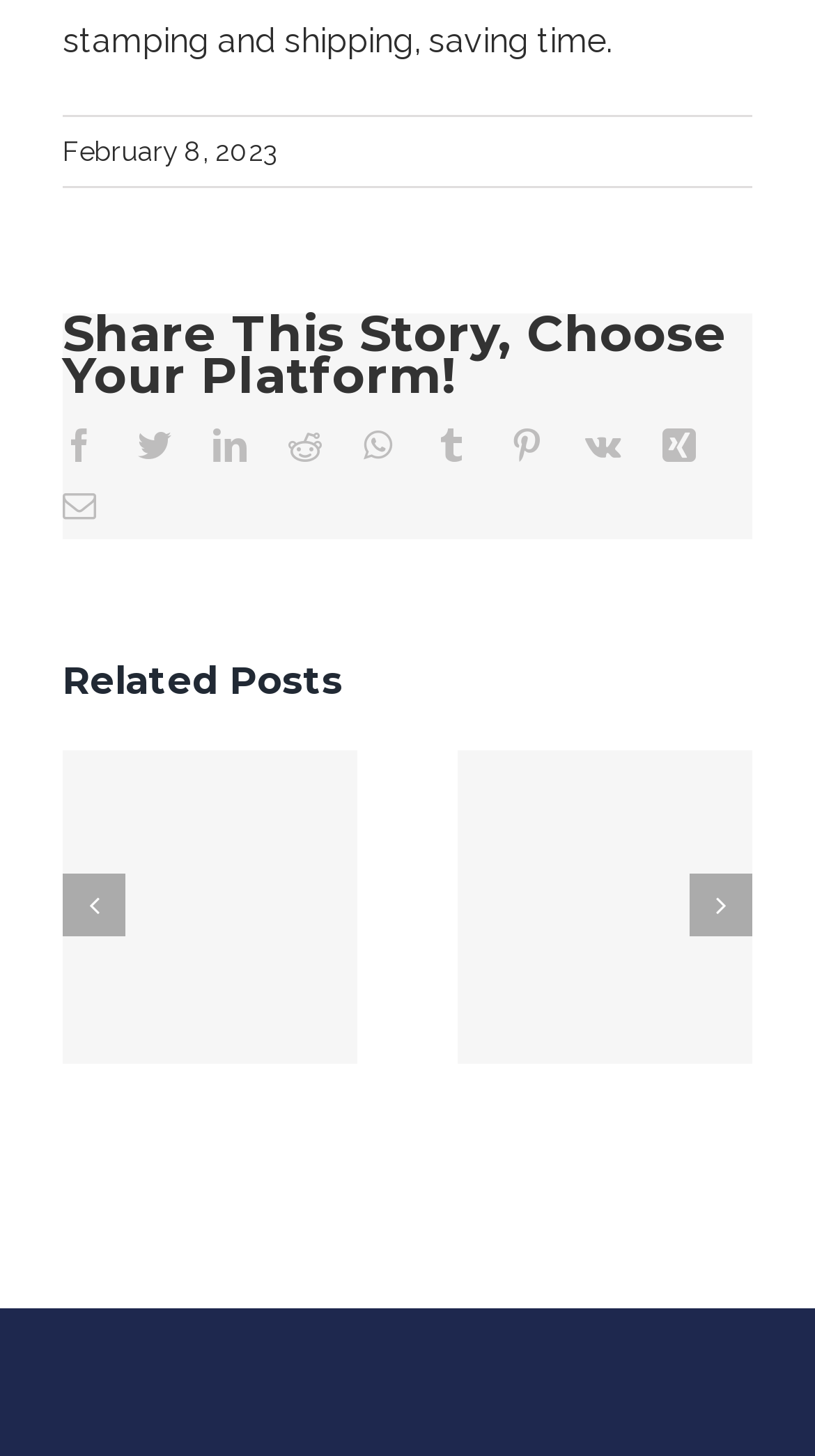Using the element description aria-label="The Benefits of Computer Networks", predict the bounding box coordinates for the UI element. Provide the coordinates in (top-left x, top-left y, bottom-right x, bottom-right y) format with values ranging from 0 to 1.

[0.562, 0.515, 0.923, 0.73]